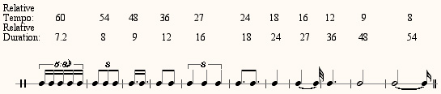What is the lowest duration value shown?
Based on the image, please offer an in-depth response to the question.

The relative durations are shown in the diagram, ranging from 7.2 to 54, representing the varying lengths of notes utilized in these tempos, and 7.2 is the lowest duration value shown.